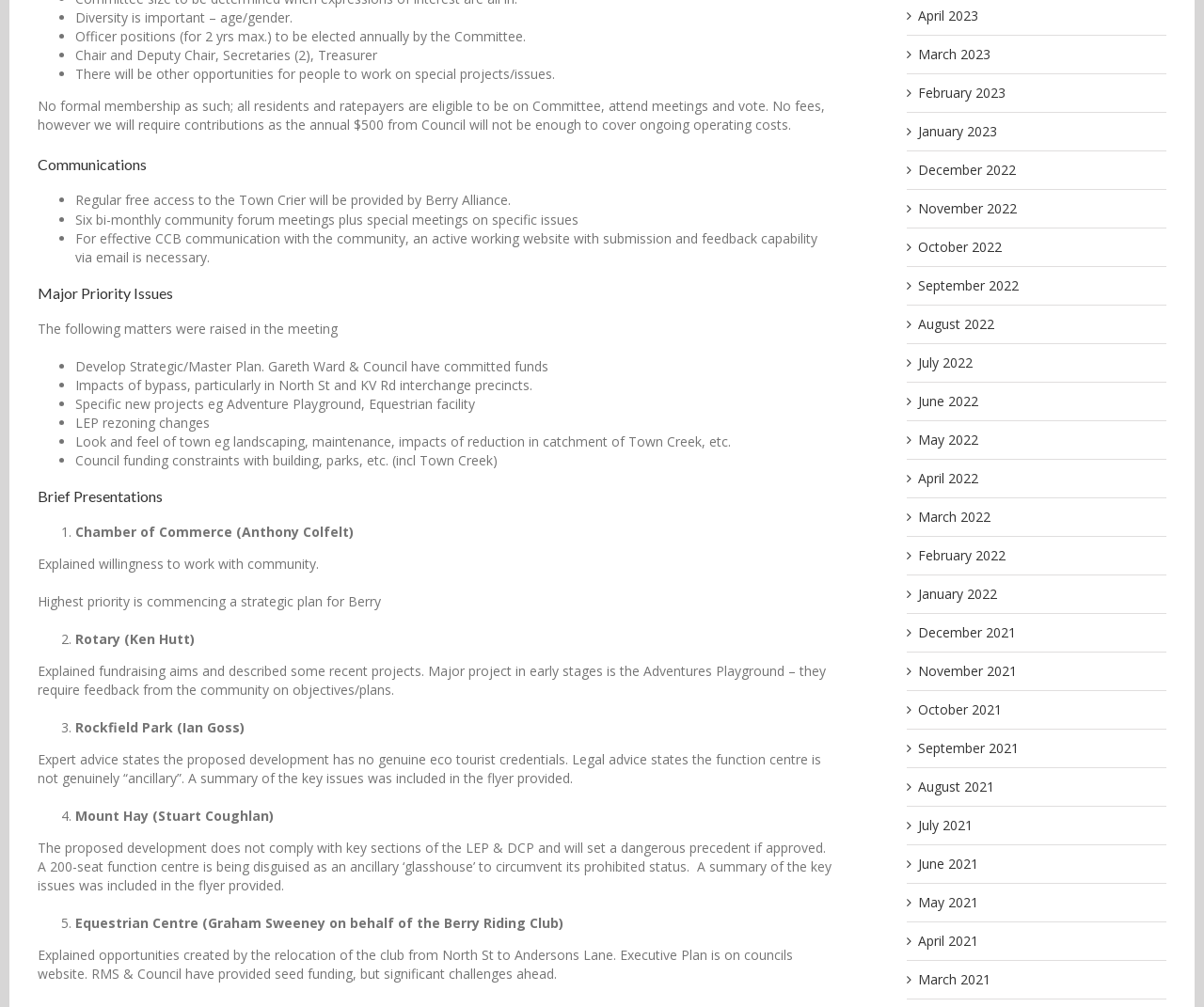Identify the bounding box coordinates of the HTML element based on this description: "December 2021".

[0.762, 0.619, 0.844, 0.637]